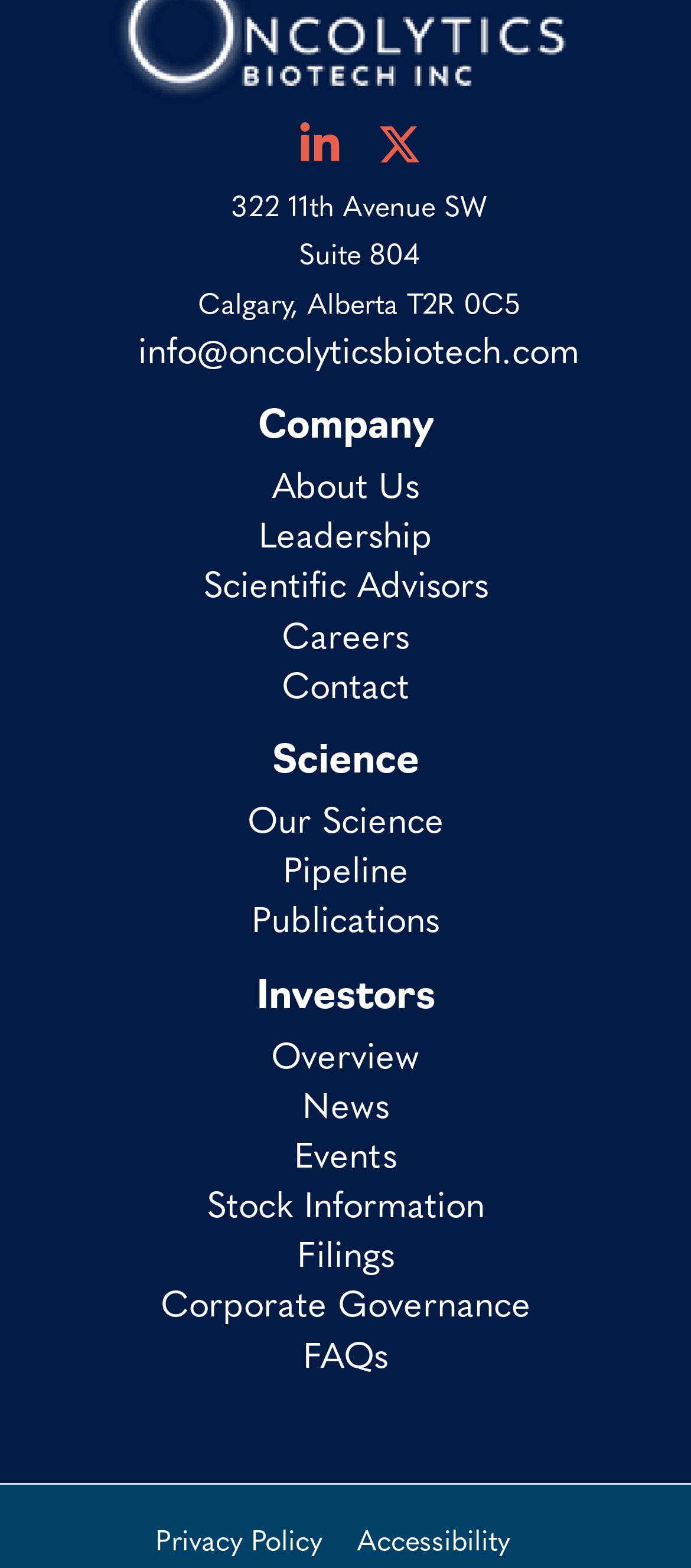Ascertain the bounding box coordinates for the UI element detailed here: "aria-label="LinkedIn"". The coordinates should be provided as [left, top, right, bottom] with each value being a float between 0 and 1.

[0.429, 0.078, 0.494, 0.106]